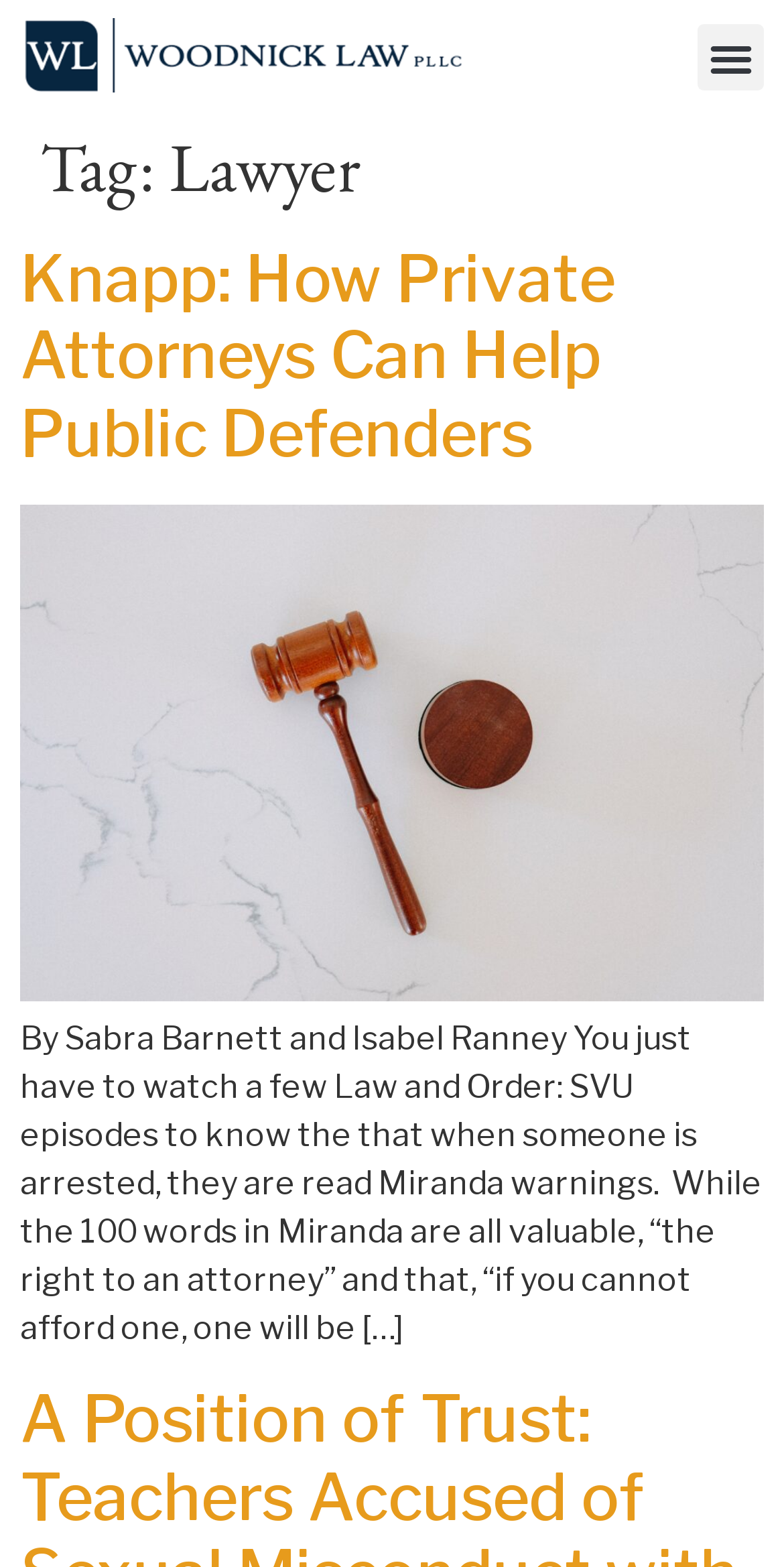What is the topic of the article?
Please ensure your answer is as detailed and informative as possible.

The topic of the article can be determined by looking at the heading 'Tag: Lawyer' and the content of the article, which discusses the role of private attorneys in helping public defenders.